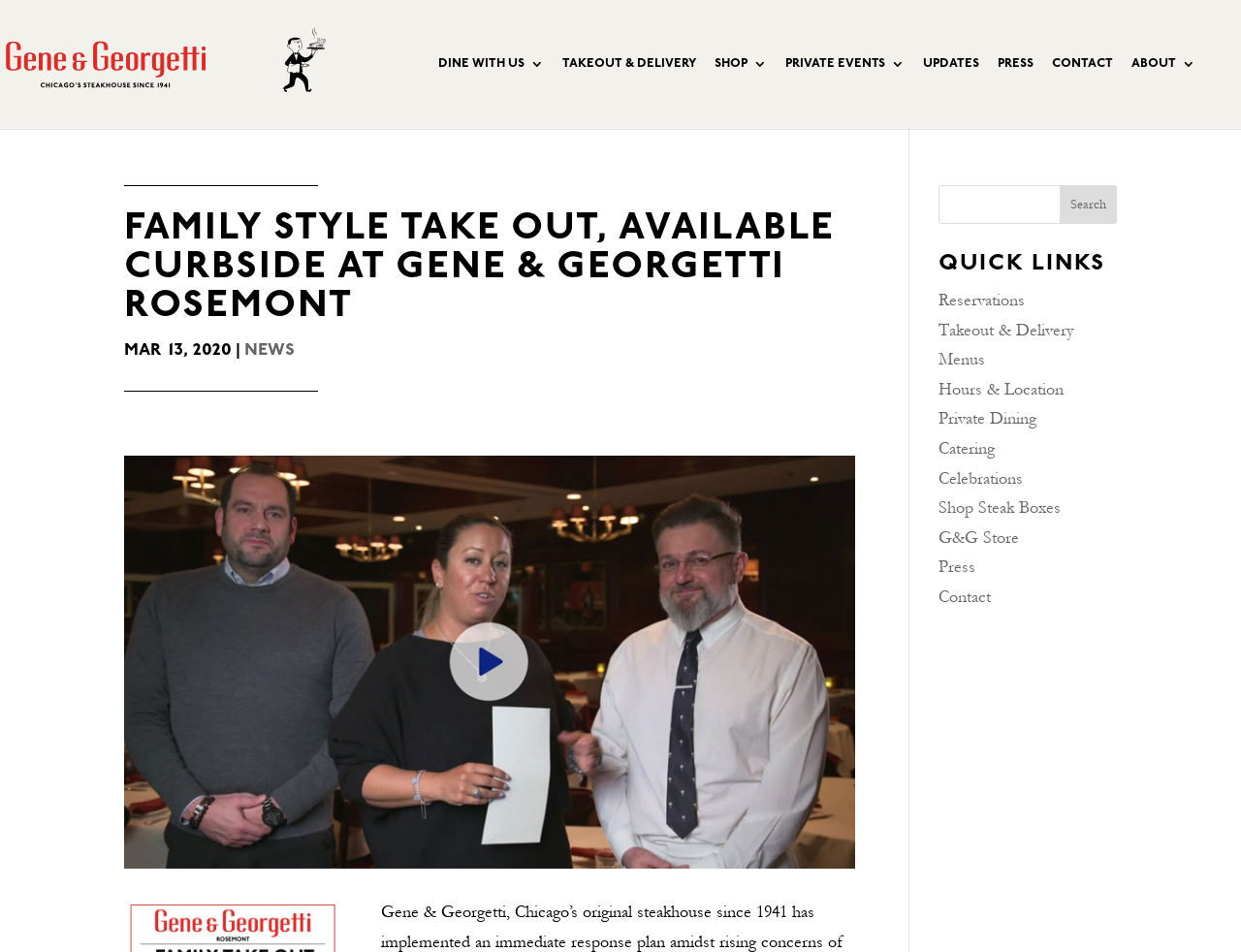Articulate a complete and detailed caption of the webpage elements.

The webpage is about Gene & Georgetti, a restaurant that offers family-style takeout and curbside service in Rosemont. At the top left, there is a link to the restaurant's name, accompanied by an image with the same name. 

Below the top section, there are several links to different sections of the website, including "DINE WITH US", "TAKEOUT & DELIVERY", "SHOP", "PRIVATE EVENTS", "UPDATES", "PRESS", "CONTACT", and "ABOUT". These links are arranged horizontally across the page.

Further down, there is a large heading that reads "FAMILY STYLE TAKE OUT, AVAILABLE CURBSIDE AT GENE & GEORGETTI ROSEMONT". Below this heading, there is a date "MAR 13, 2020", followed by a link to "NEWS".

On the right side of the page, there is a search bar with a textbox and a "Search" button. Above the search bar, there is a heading that reads "QUICK LINKS". Below this heading, there are several links to various pages, including "Reservations", "Takeout & Delivery", "Menus", "Hours & Location", "Private Dining", "Catering", "Celebrations", "Shop Steak Boxes", "G&G Store", "Press", and "Contact". These links are arranged vertically in a column.